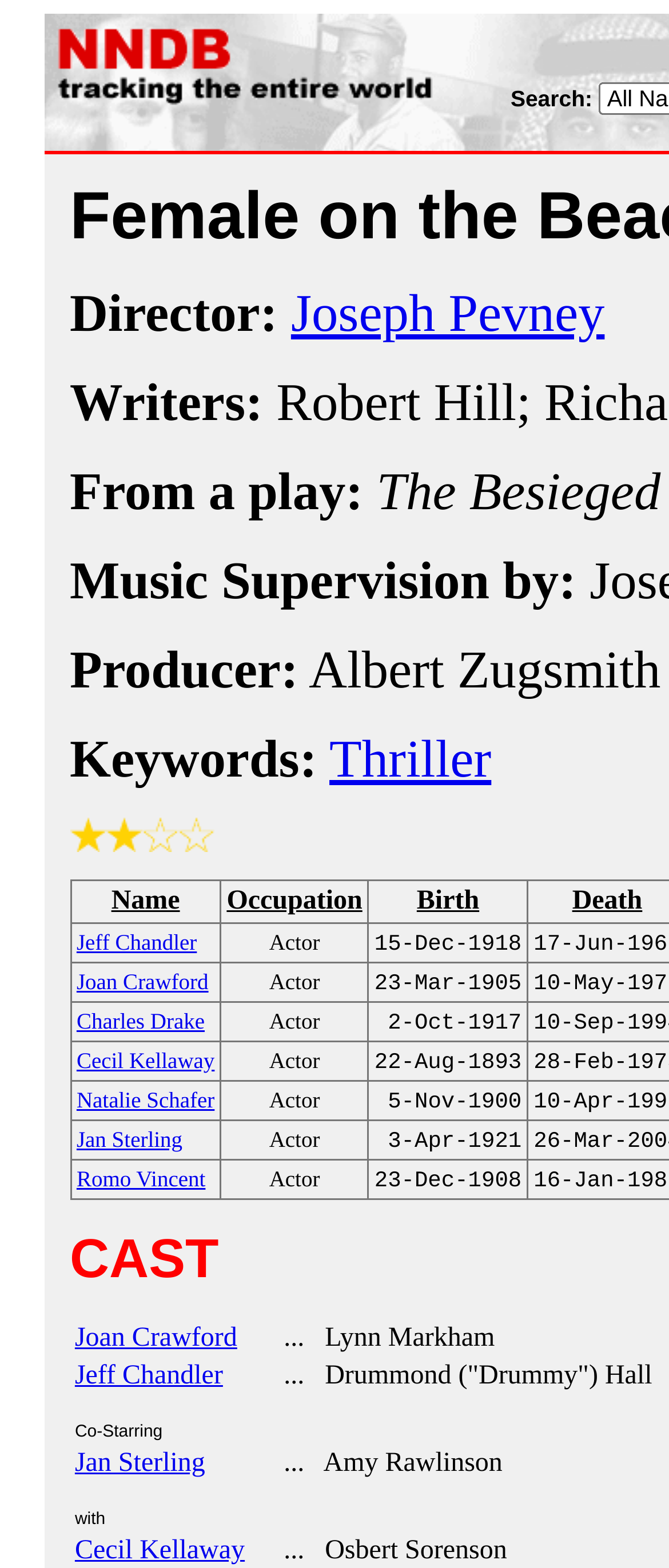Could you indicate the bounding box coordinates of the region to click in order to complete this instruction: "Explore the page of Joan Crawford".

[0.114, 0.617, 0.312, 0.635]